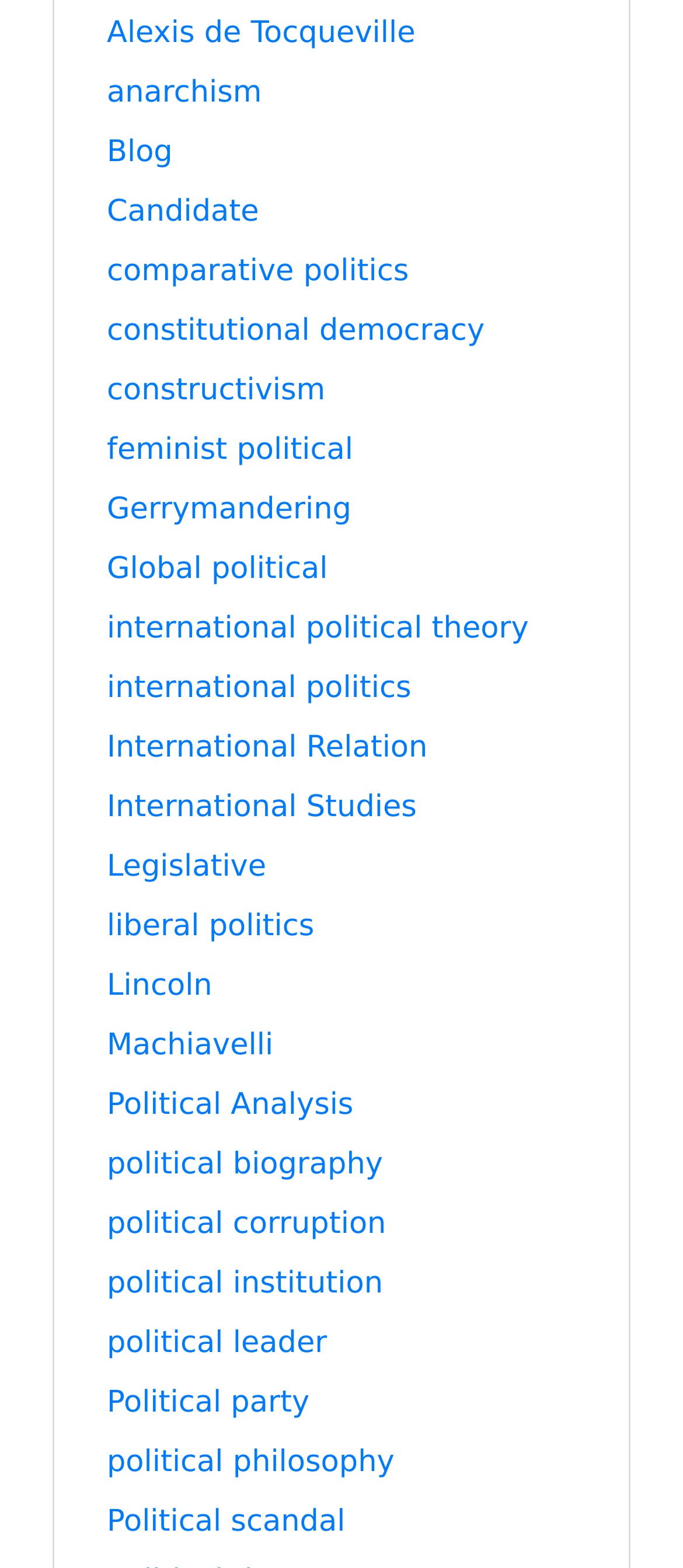Answer the question with a single word or phrase: 
How many links are on the webpage?

22